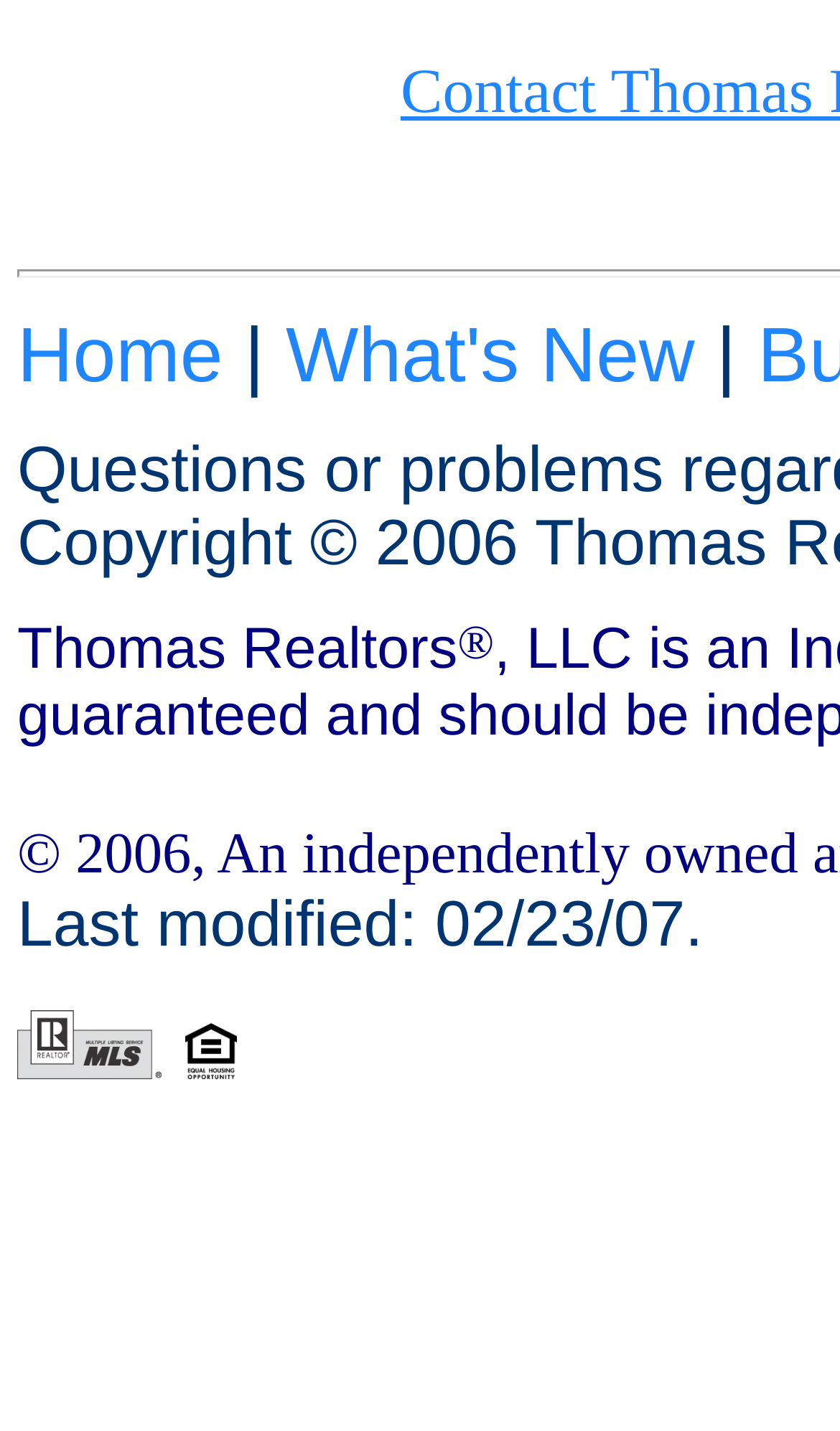Carefully examine the image and provide an in-depth answer to the question: What is the last modified date?

I found the StaticText element with the text 'Last modified: 02/23/07.' which indicates the last modified date of the webpage.